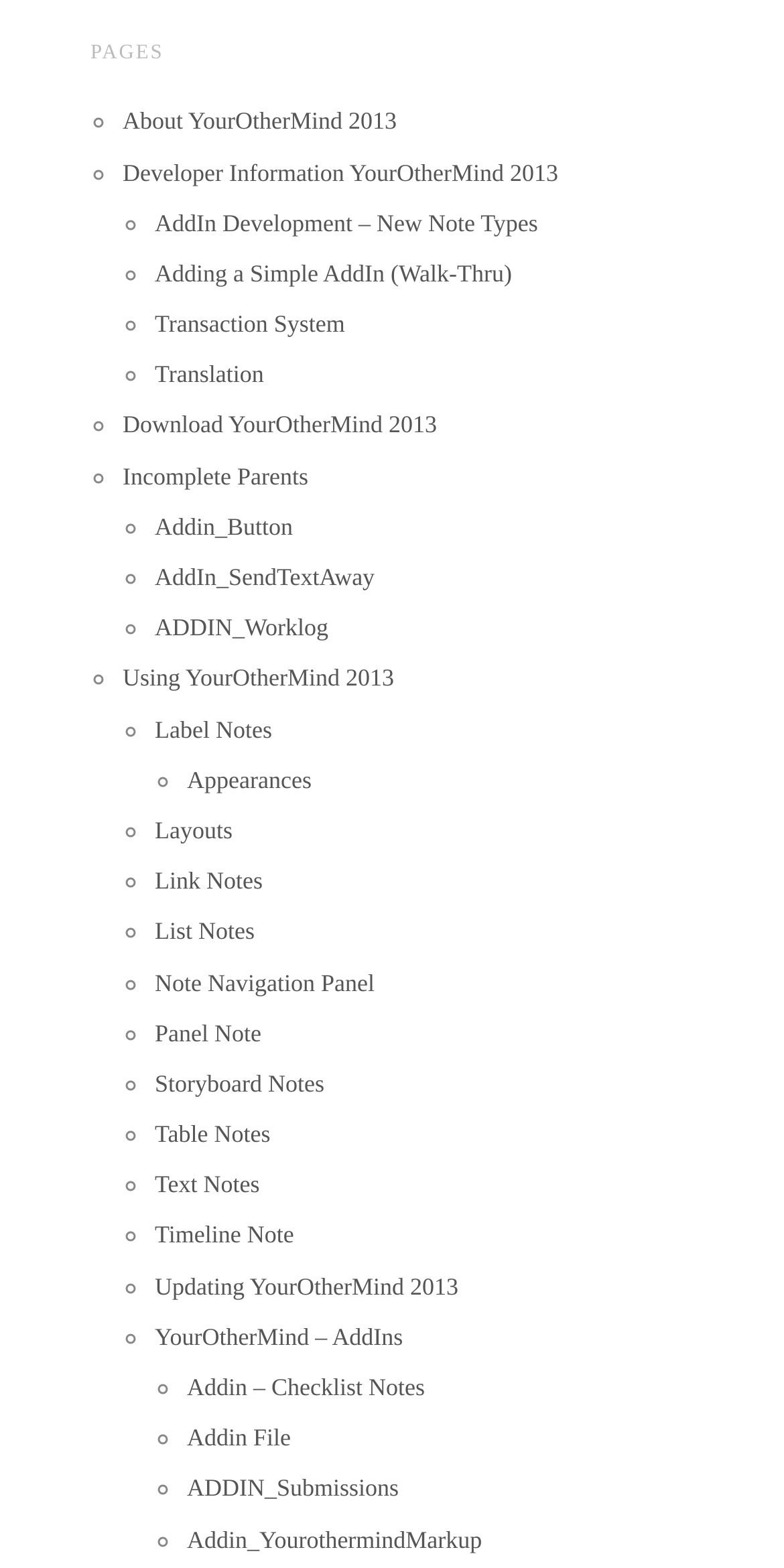Please predict the bounding box coordinates of the element's region where a click is necessary to complete the following instruction: "View playwrights". The coordinates should be represented by four float numbers between 0 and 1, i.e., [left, top, right, bottom].

None